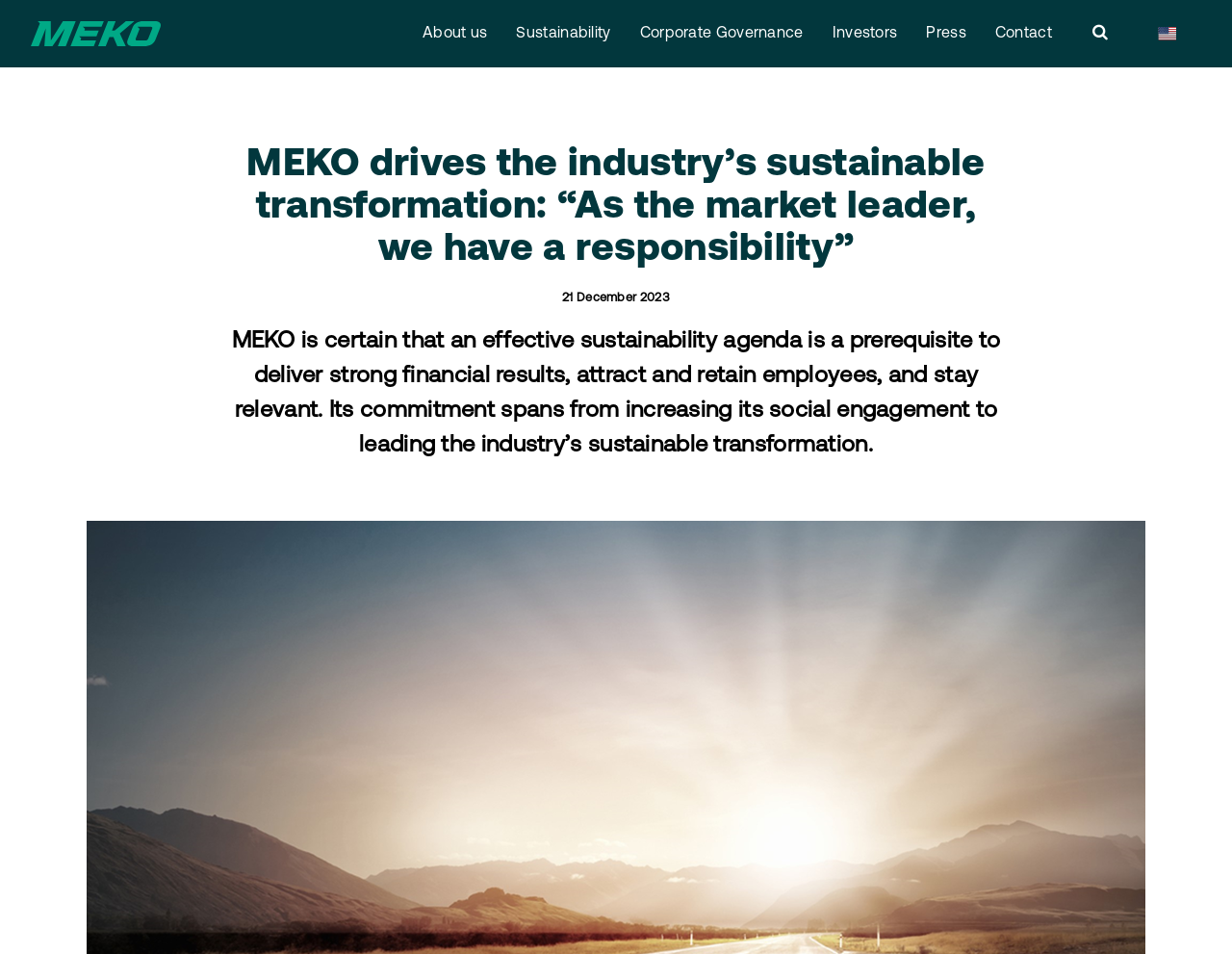Please provide a short answer using a single word or phrase for the question:
How many main navigation links are there?

7